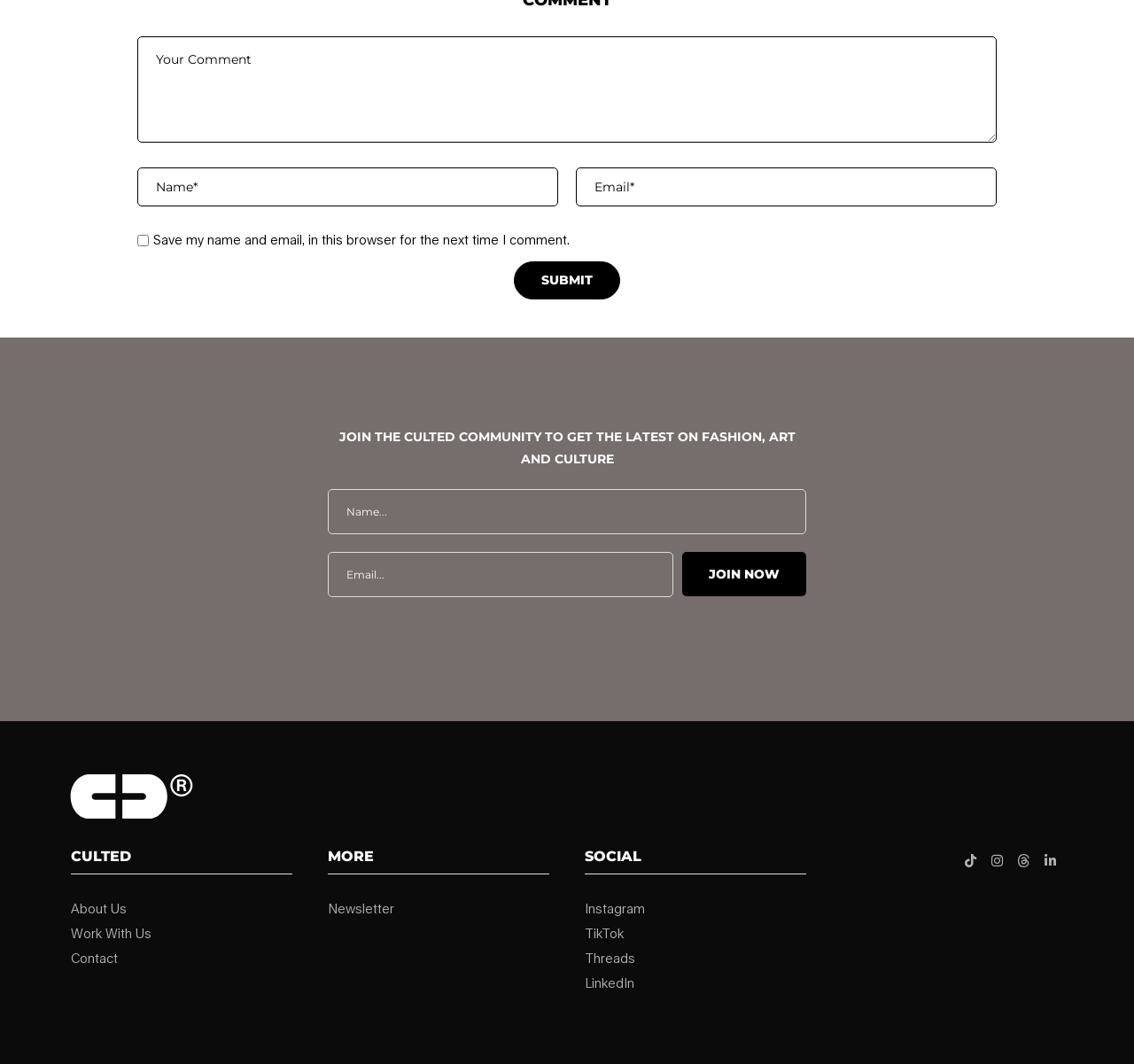Extract the bounding box coordinates of the UI element described: "Work With Us". Provide the coordinates in the format [left, top, right, bottom] with values ranging from 0 to 1.

[0.062, 0.87, 0.134, 0.884]